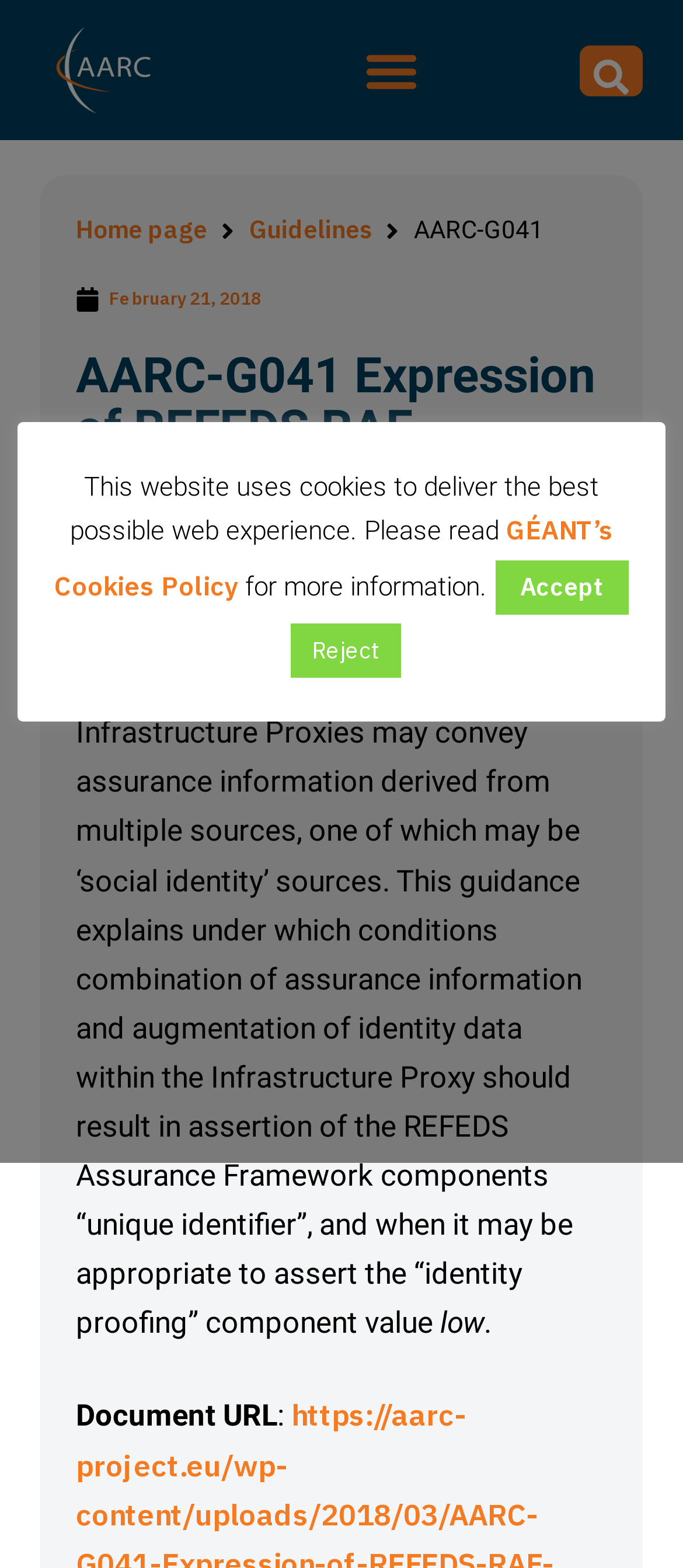Provide a thorough description of this webpage.

The webpage is about AARC-G041, which focuses on authentication and authorization for research and collaboration. At the top-left corner, there is a "Skip to content" link. Next to it, there is an empty link. On the top-right corner, there is a "Menu Toggle" button, which is not expanded. Further to the right, there is another button with no text.

When the "Menu Toggle" button is expanded, a menu appears with links to the "Home page", "Guidelines", and a "StaticText" element displaying "AARC-G041". Below the menu, there is a link to "February 21, 2018", which contains a time element.

The main content of the webpage starts with a heading that explains the purpose of AARC-G041, which is to provide guidance on expressing REFEDS RAF assurance components for identities derived from social media accounts. Below the heading, there is a paragraph of text that describes the conditions under which assurance information and augmentation of identity data within the Infrastructure Proxy should result in the assertion of the REFEDS Assurance Framework components.

Further down, there is a "low" rating or label, and a section with the title "Document URL" followed by a colon. The webpage also has a cookie policy notification at the bottom, which informs users that the website uses cookies to deliver the best possible web experience. There are links to GÉANT's Cookies Policy and buttons to "Accept" or "Reject" the cookies.